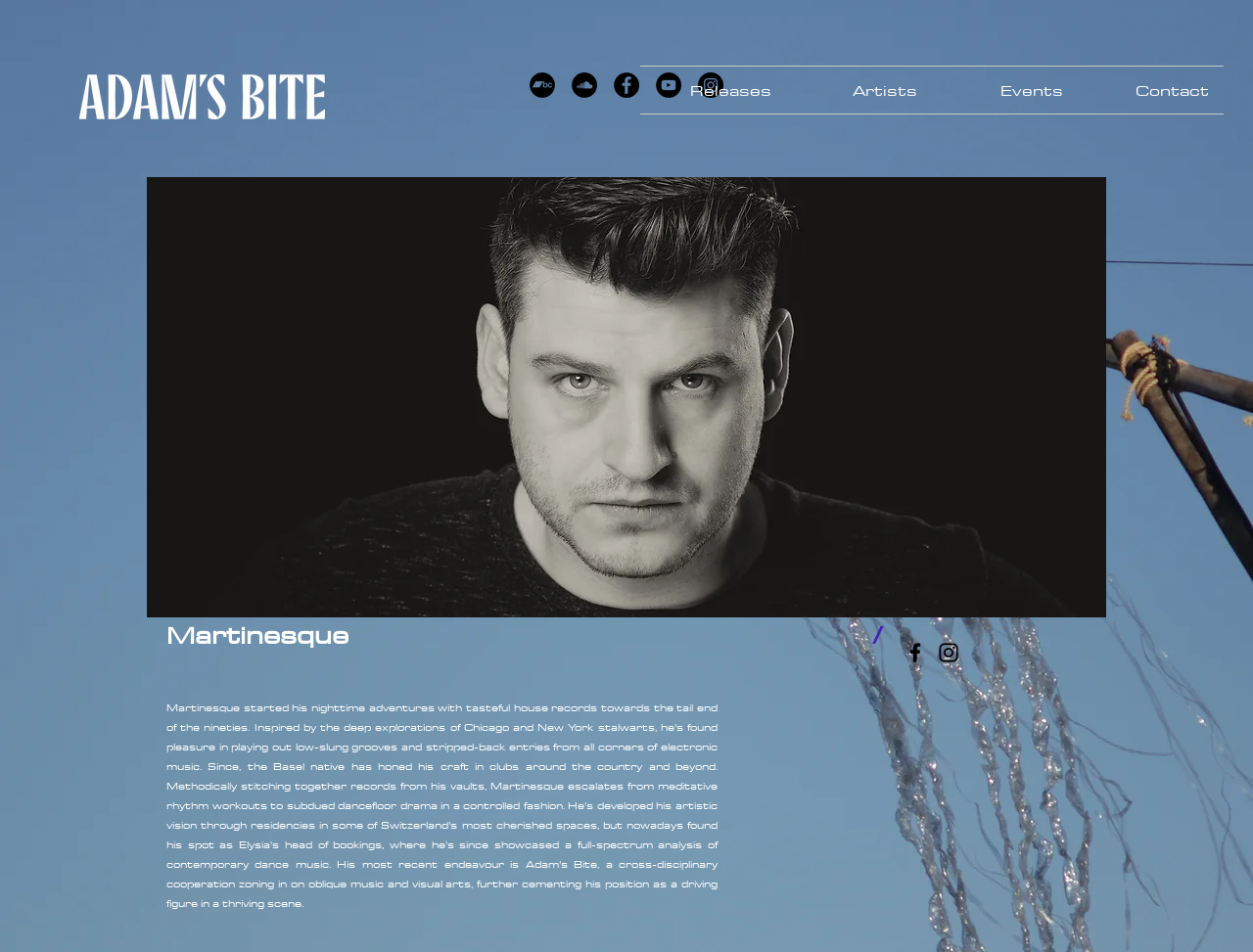Locate the bounding box coordinates of the clickable area needed to fulfill the instruction: "Open the Bandcamp page".

[0.423, 0.076, 0.443, 0.103]